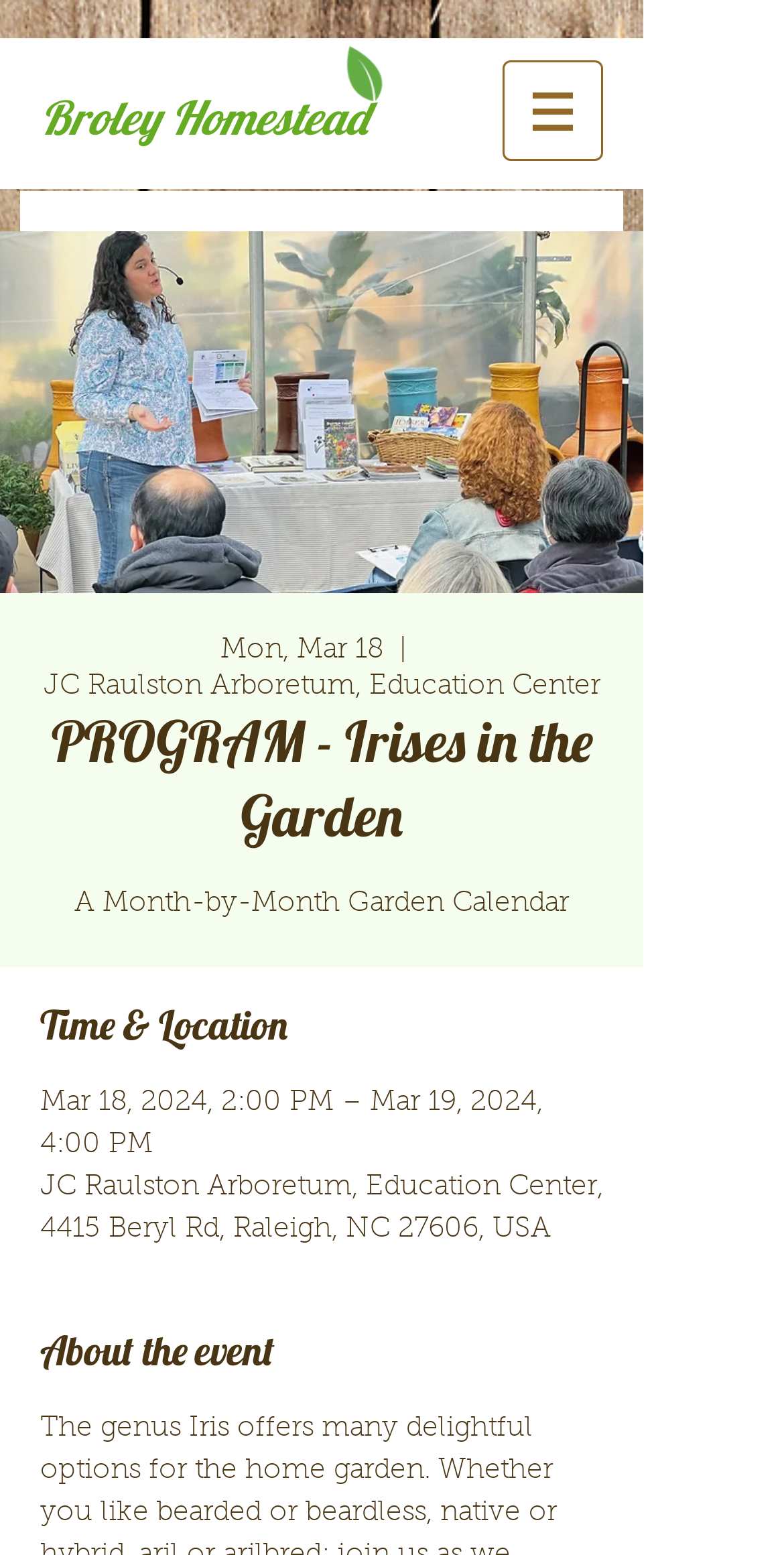Using details from the image, please answer the following question comprehensively:
What is the event title?

I found the event title by looking at the heading element that says 'PROGRAM - Irises in the Garden' and also the image with the same text. This suggests that the event title is 'Irises in the Garden'.